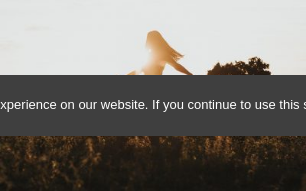Use a single word or phrase to respond to the question:
What is the theme reflected in the image?

Holistic healing